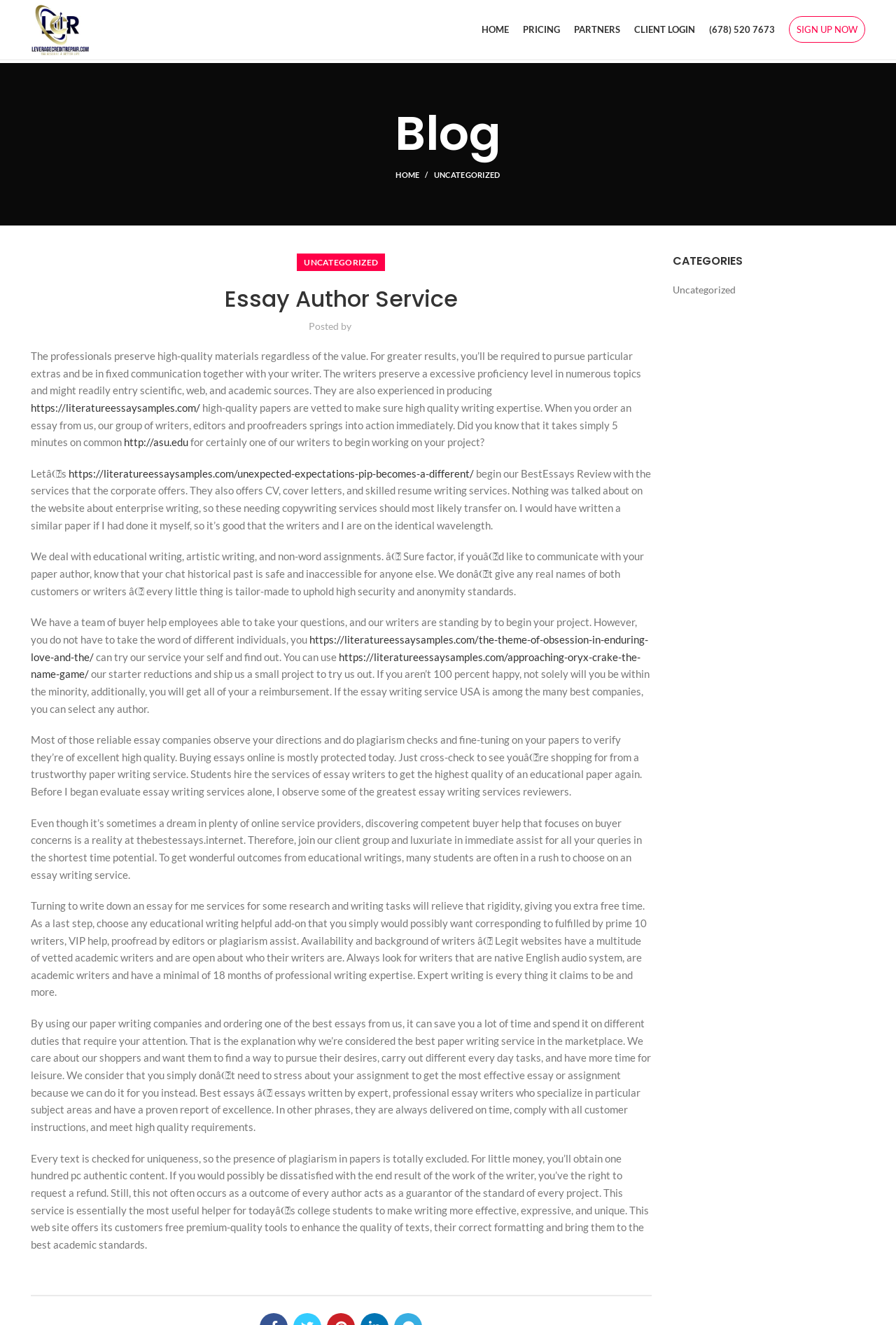What is the guarantee of the essay writing service?
Using the details from the image, give an elaborate explanation to answer the question.

The website promises that users will be 100% satisfied with their essays, and if not, they can request a refund, indicating a high level of confidence in the quality of their services.